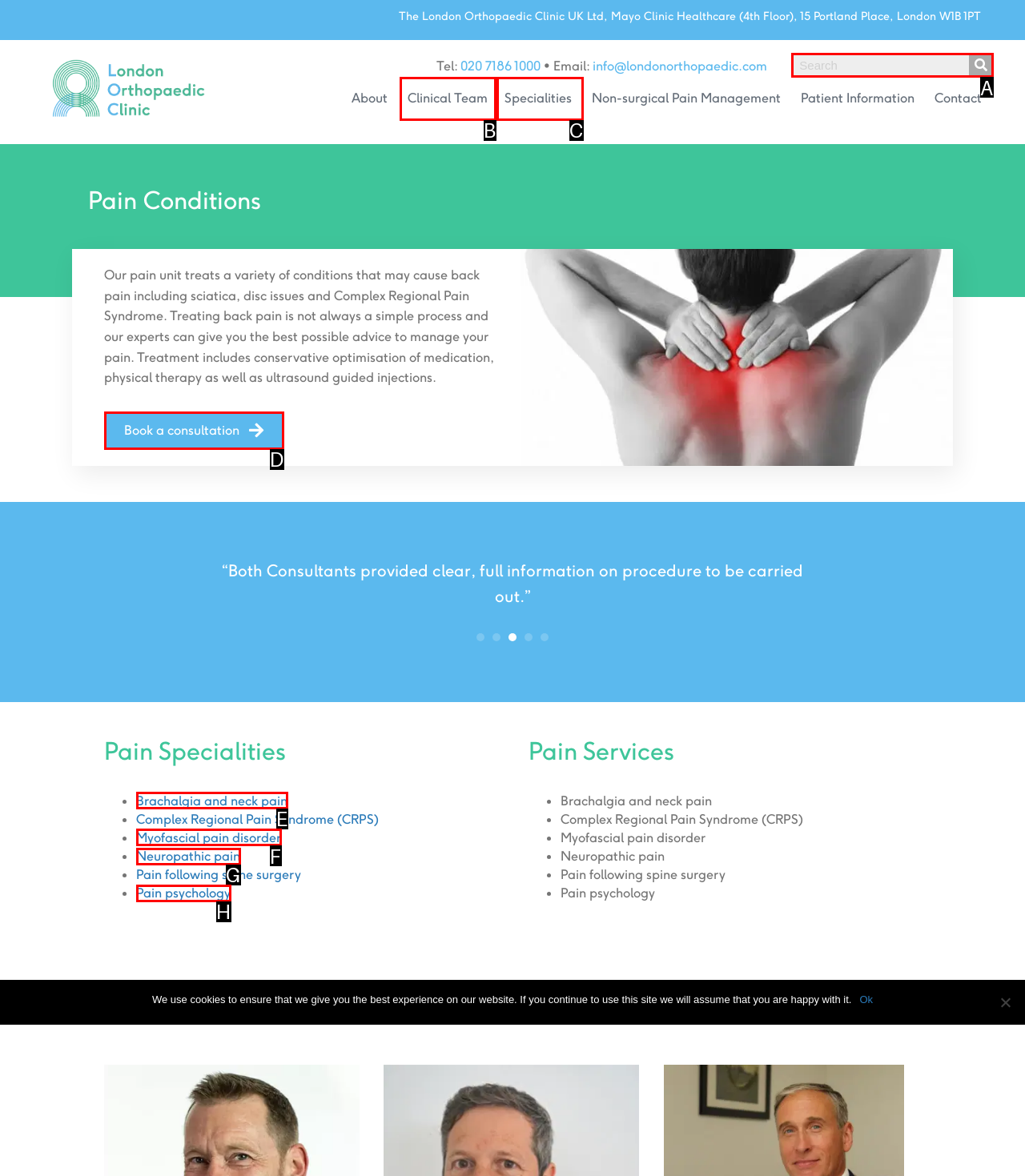Choose the correct UI element to click for this task: Search for something Answer using the letter from the given choices.

A